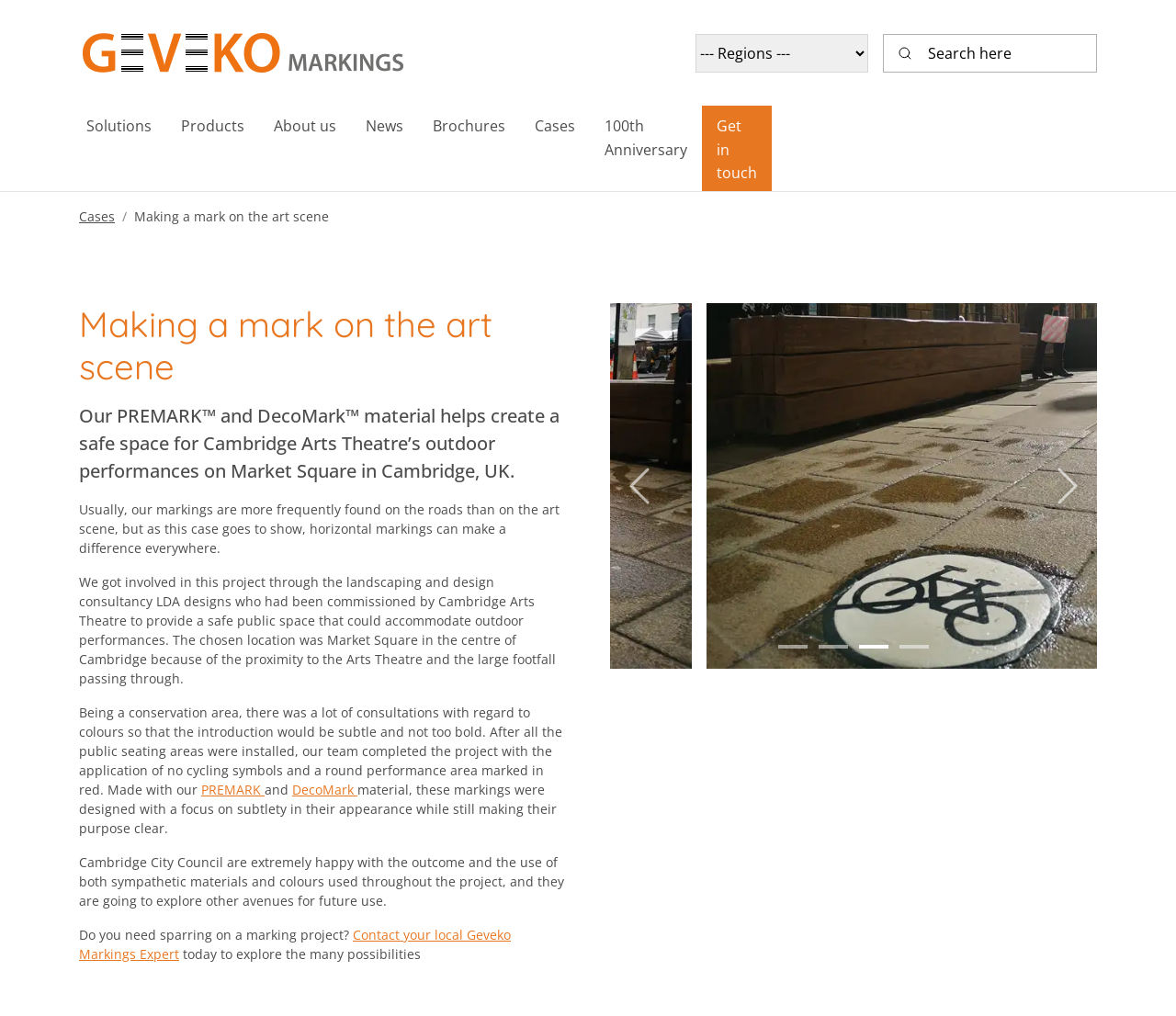Please identify the bounding box coordinates of where to click in order to follow the instruction: "Read about Geveko".

[0.067, 0.029, 0.348, 0.075]